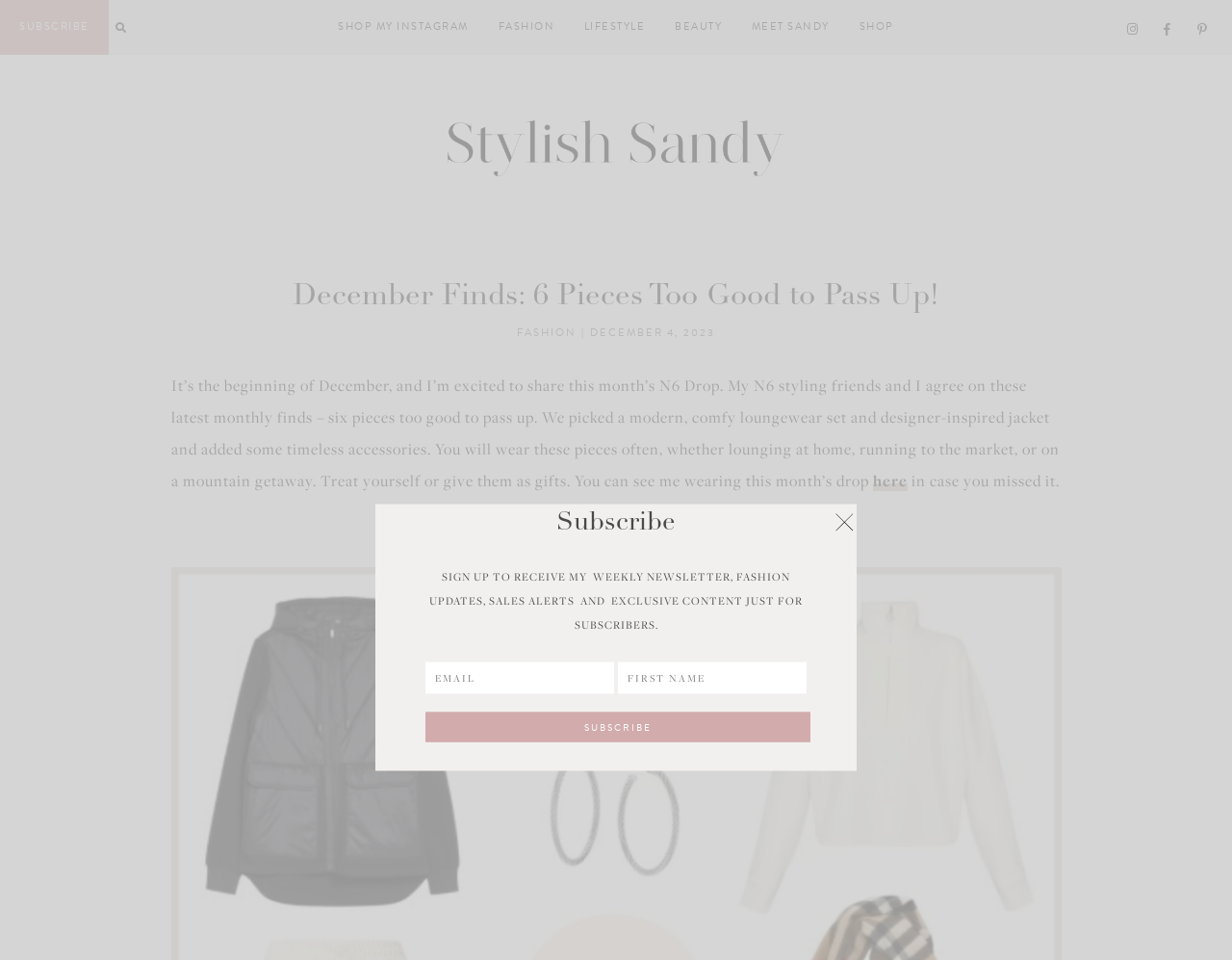Based on the element description: "Shop My Instagram", identify the UI element and provide its bounding box coordinates. Use four float numbers between 0 and 1, [left, top, right, bottom].

[0.275, 0.02, 0.38, 0.037]